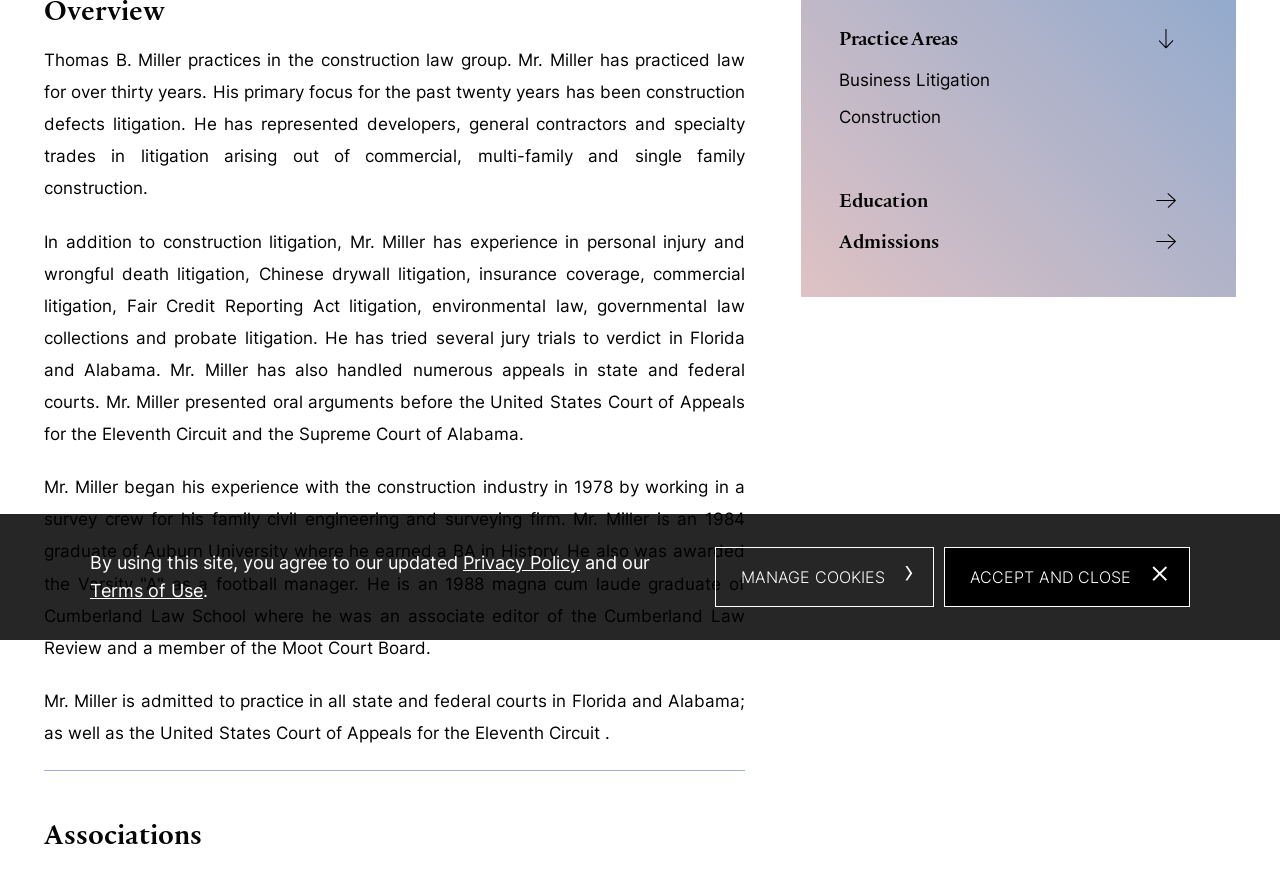Determine the bounding box coordinates for the HTML element mentioned in the following description: "Accept and Close". The coordinates should be a list of four floats ranging from 0 to 1, represented as [left, top, right, bottom].

[0.738, 0.623, 0.93, 0.692]